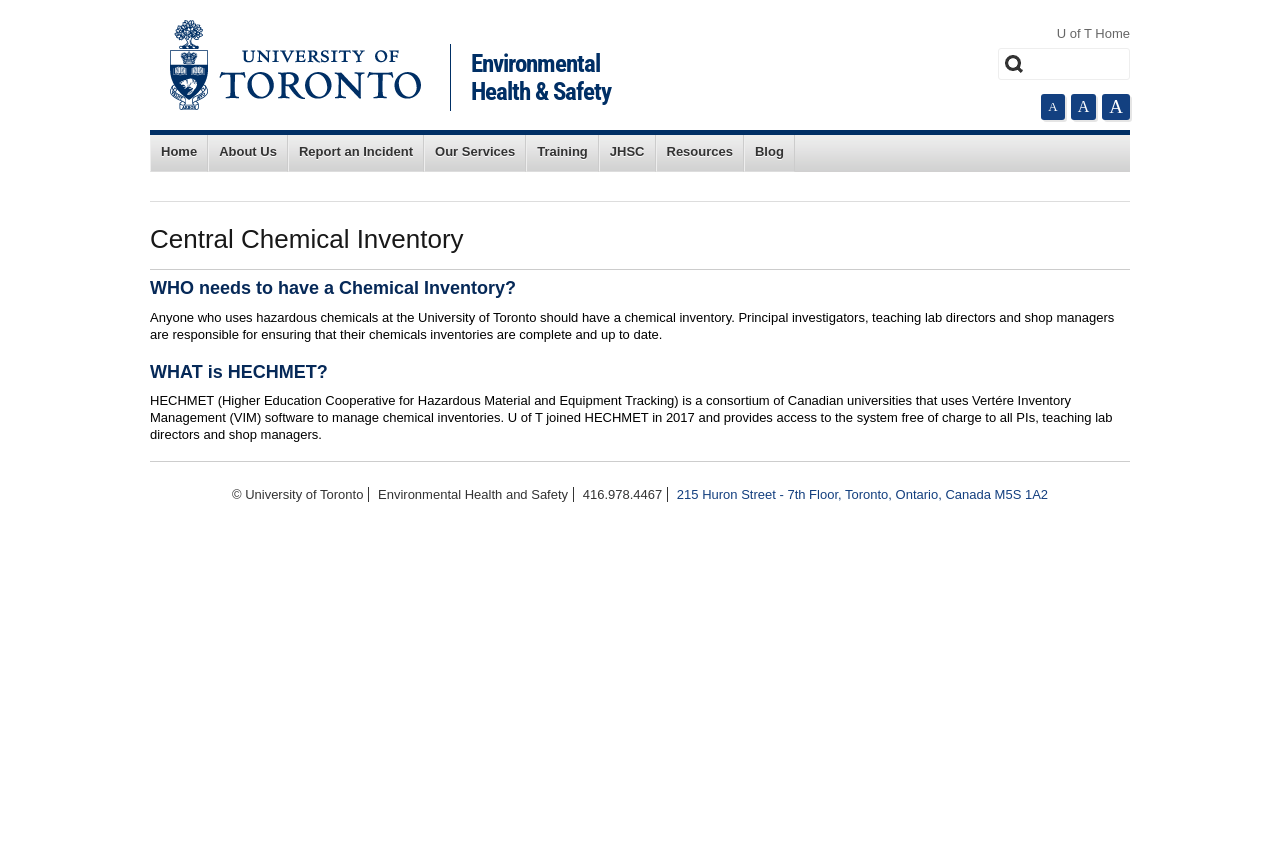Give a detailed account of the webpage.

The webpage is about the Central Chemical Inventory of the University of Toronto's Environmental Health & Safety department. At the top left, there is a link to the University of Toronto's homepage, and next to it, a heading that reads "Environmental Health & Safety". On the top right, there is a search bar with a "Search" label and a textbox to input search queries.

Below the search bar, there are three links labeled "A" in increasing font sizes. To the left of these links, there is a navigation menu with links to "Home", "About Us", "Report an Incident", "Our Services", "Training", "JHSC", "Resources", and "Blog".

The main content of the page is divided into sections. The first section has a heading that reads "Central Chemical Inventory" and a subheading that asks "WHO needs to have a Chemical Inventory?". Below this, there is a paragraph of text that explains who is responsible for maintaining a chemical inventory. 

The next section has a heading that asks "WHAT is HECHMET?" and a paragraph of text that explains what HECHMET is and how it is used to manage chemical inventories at the University of Toronto.

At the bottom of the page, there is a footer section with copyright information, a description list that provides contact information for Environmental Health and Safety, including a phone number and address.